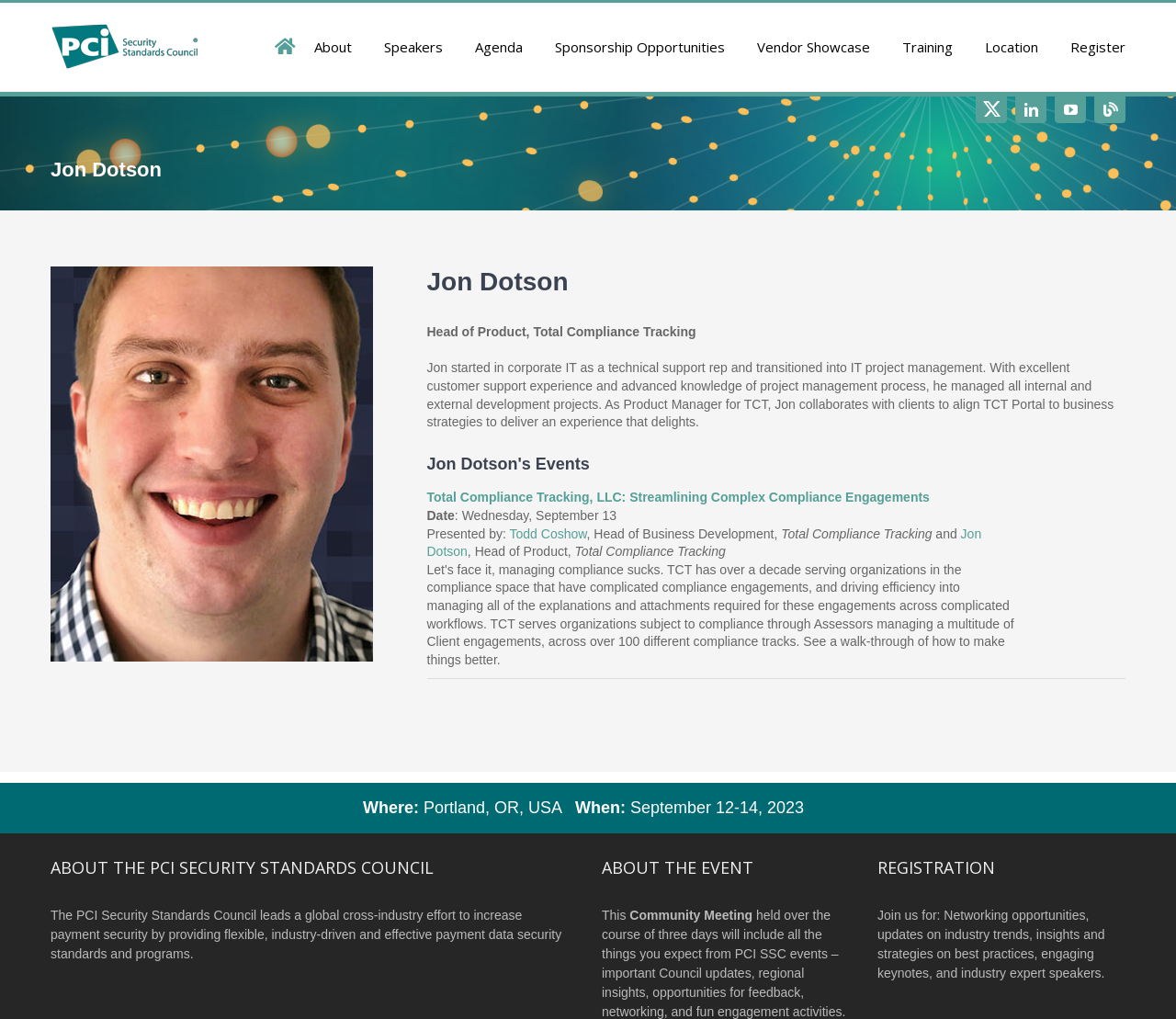From the webpage screenshot, identify the region described by Sponsorship Opportunities. Provide the bounding box coordinates as (top-left x, top-left y, bottom-right x, bottom-right y), with each value being a floating point number between 0 and 1.

[0.472, 0.004, 0.616, 0.089]